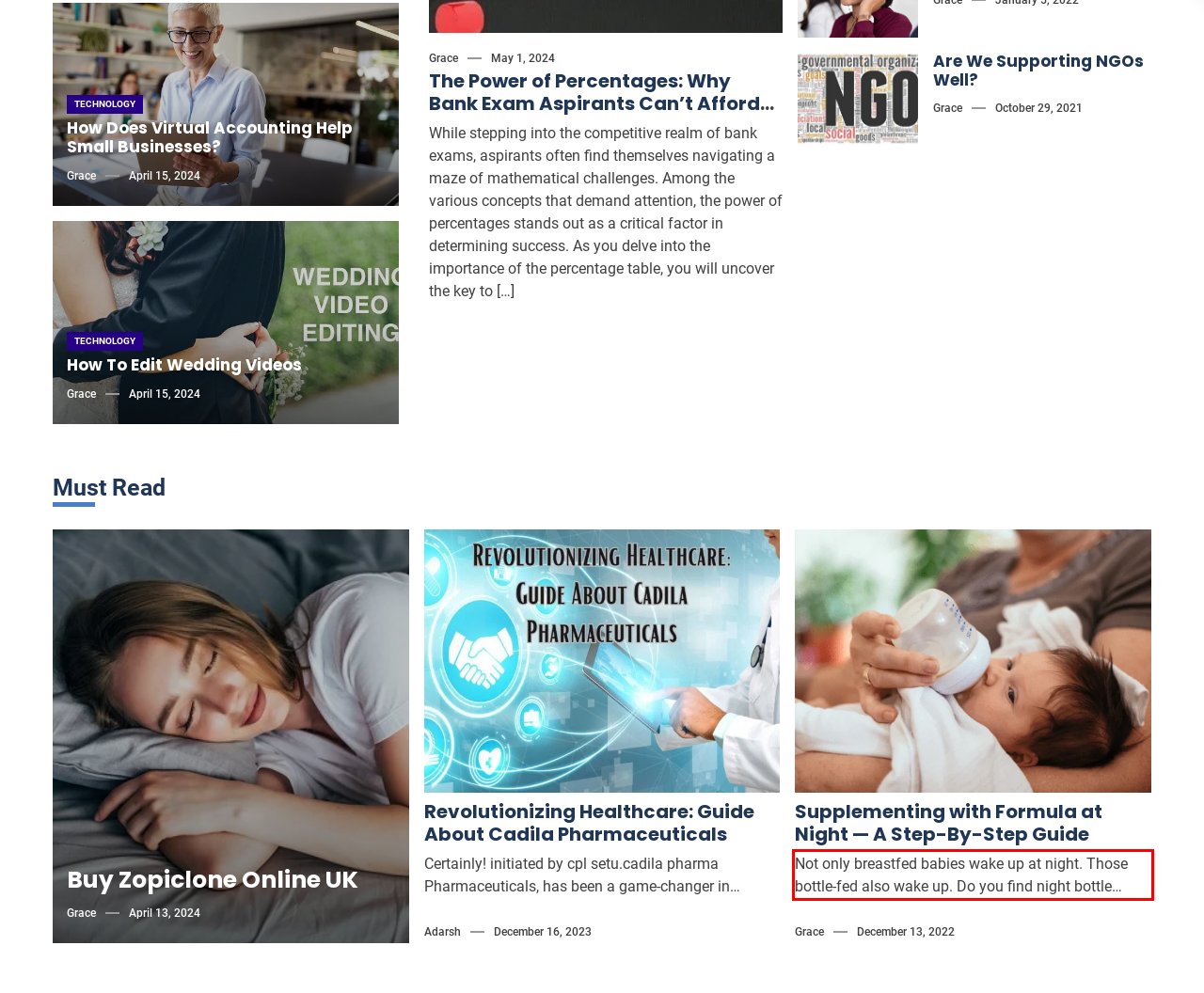Within the provided webpage screenshot, find the red rectangle bounding box and perform OCR to obtain the text content.

Not only breastfed babies wake up at night. Those bottle-fed also wake up. Do you find night bottle feeding a challenge? We suggest how to organize it. Why Do Babies Wake Up at Night? Because that’s their nature! Infants wake up for different reasons: because they react to stimuli, because they need the parent’s closeness […]